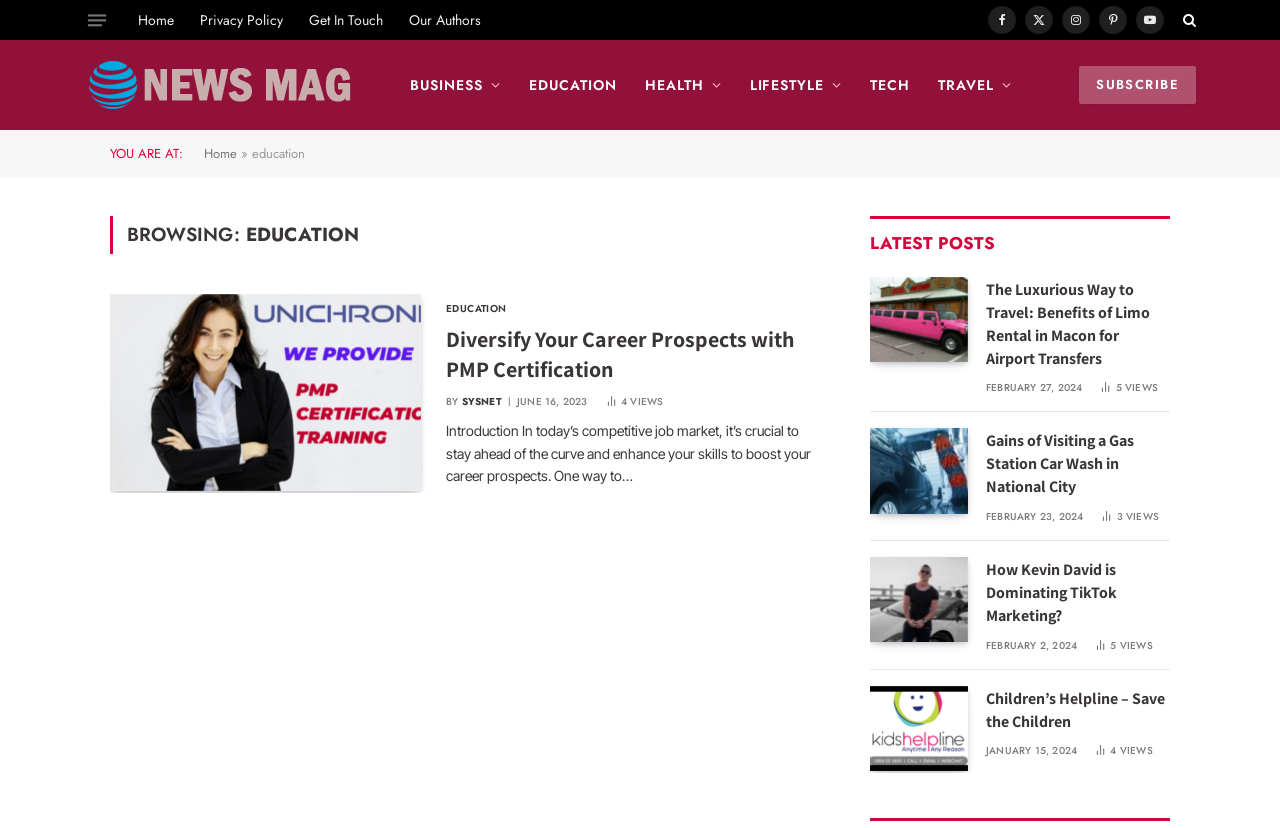Indicate the bounding box coordinates of the element that needs to be clicked to satisfy the following instruction: "Browse the 'EDUCATION' category". The coordinates should be four float numbers between 0 and 1, i.e., [left, top, right, bottom].

[0.402, 0.048, 0.493, 0.157]